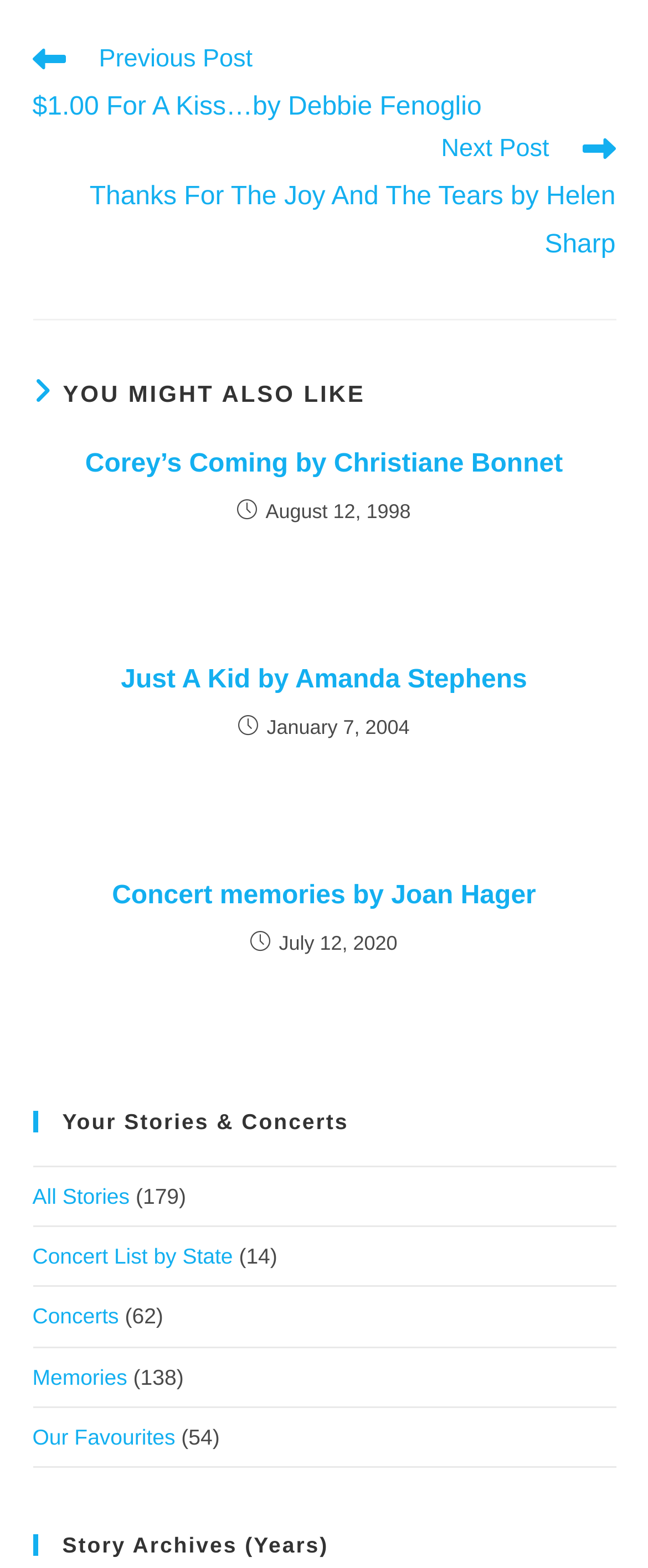Please answer the following question using a single word or phrase: 
How many concert lists are there by state?

14